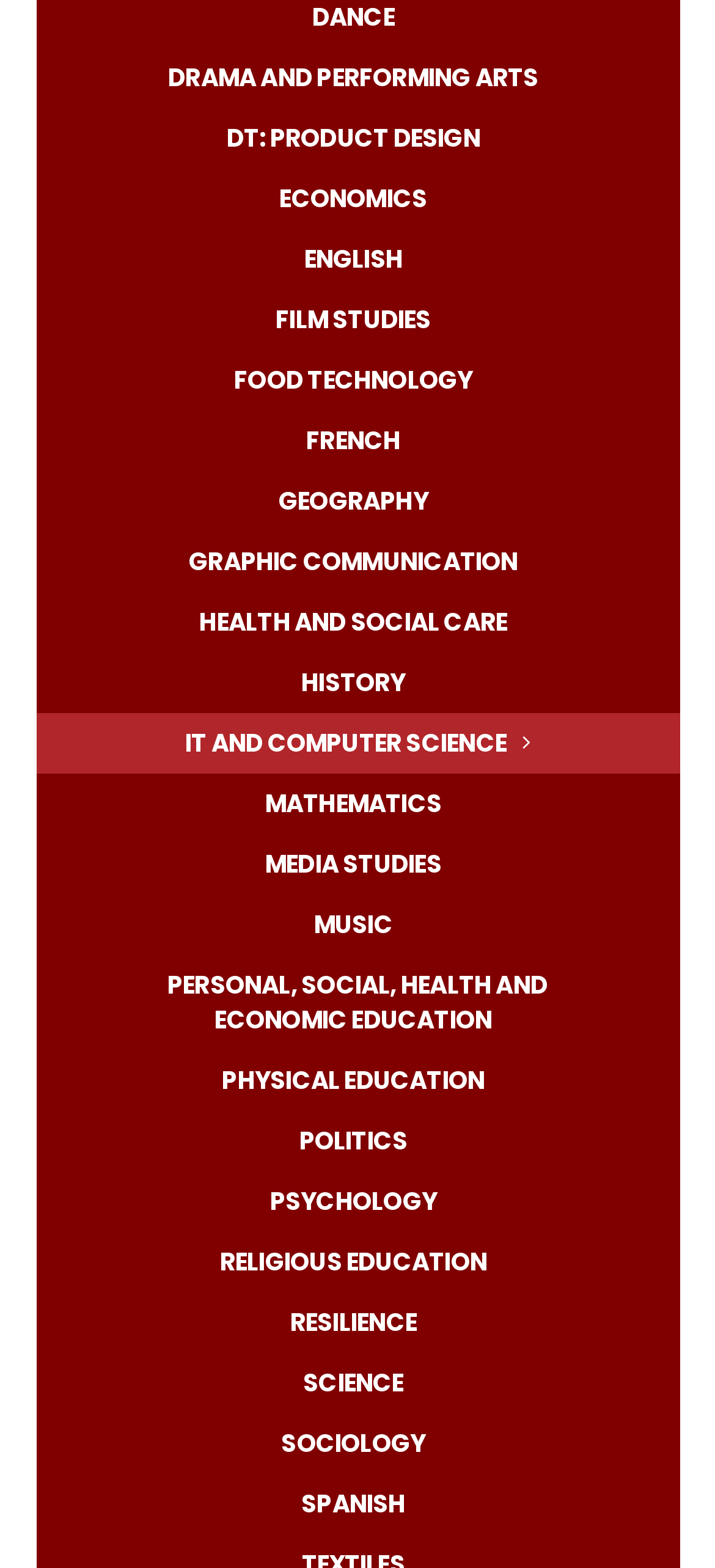Using the provided element description "Graphic Communication", determine the bounding box coordinates of the UI element.

[0.05, 0.339, 0.95, 0.378]